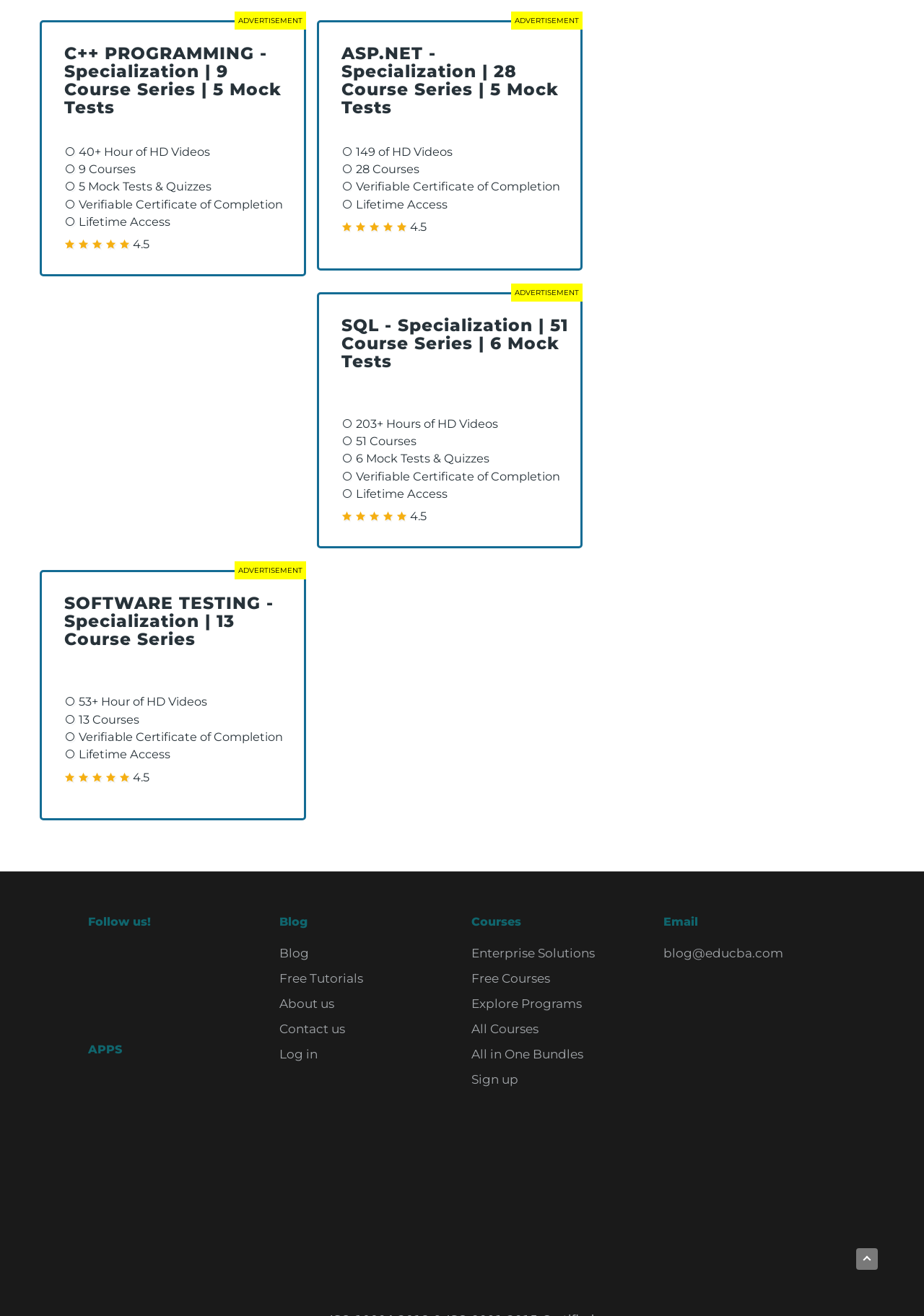Can you provide the bounding box coordinates for the element that should be clicked to implement the instruction: "Download EDUCBA Android App"?

[0.095, 0.816, 0.251, 0.858]